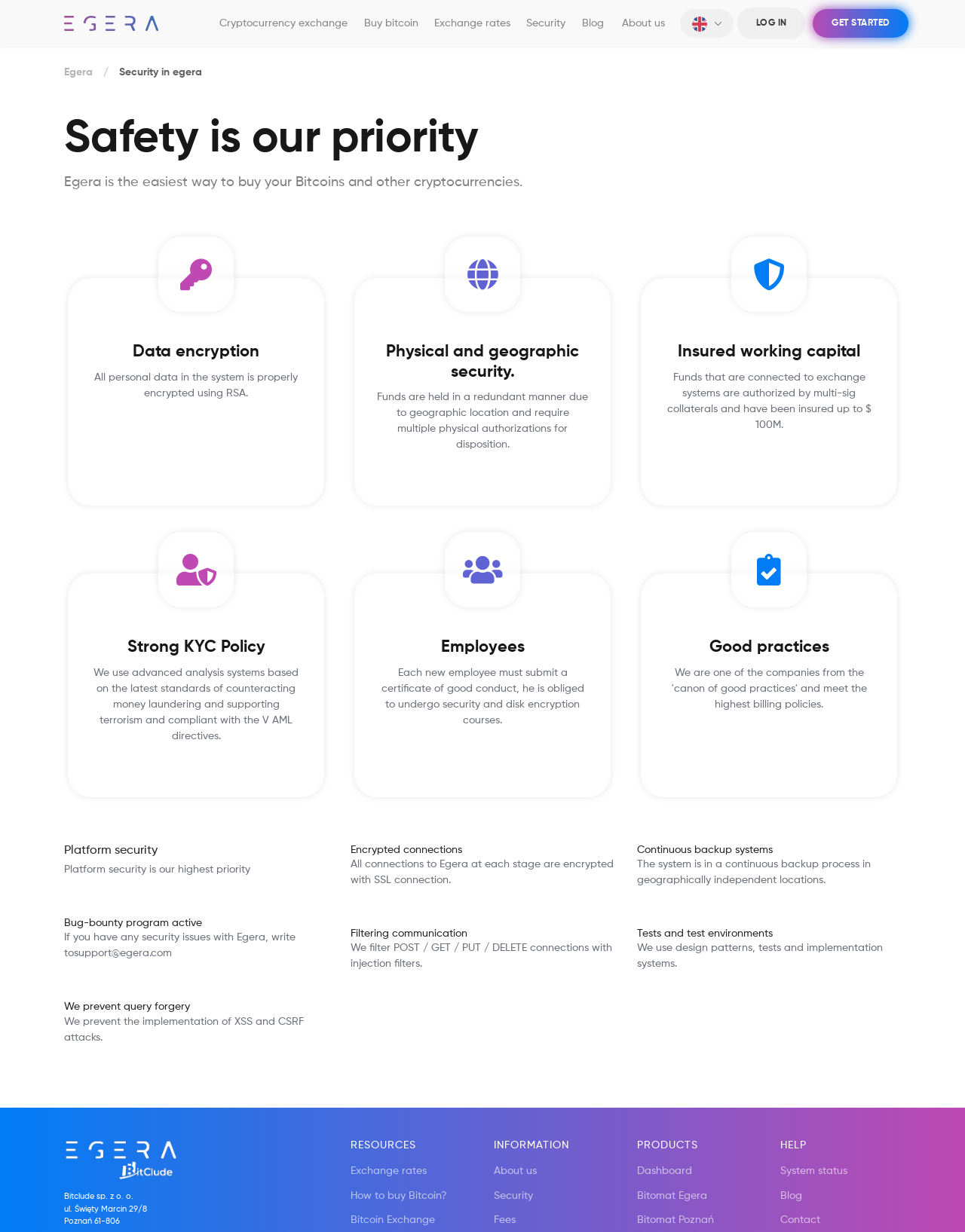Highlight the bounding box coordinates of the element you need to click to perform the following instruction: "Click the 'Coronavirus' link."

None